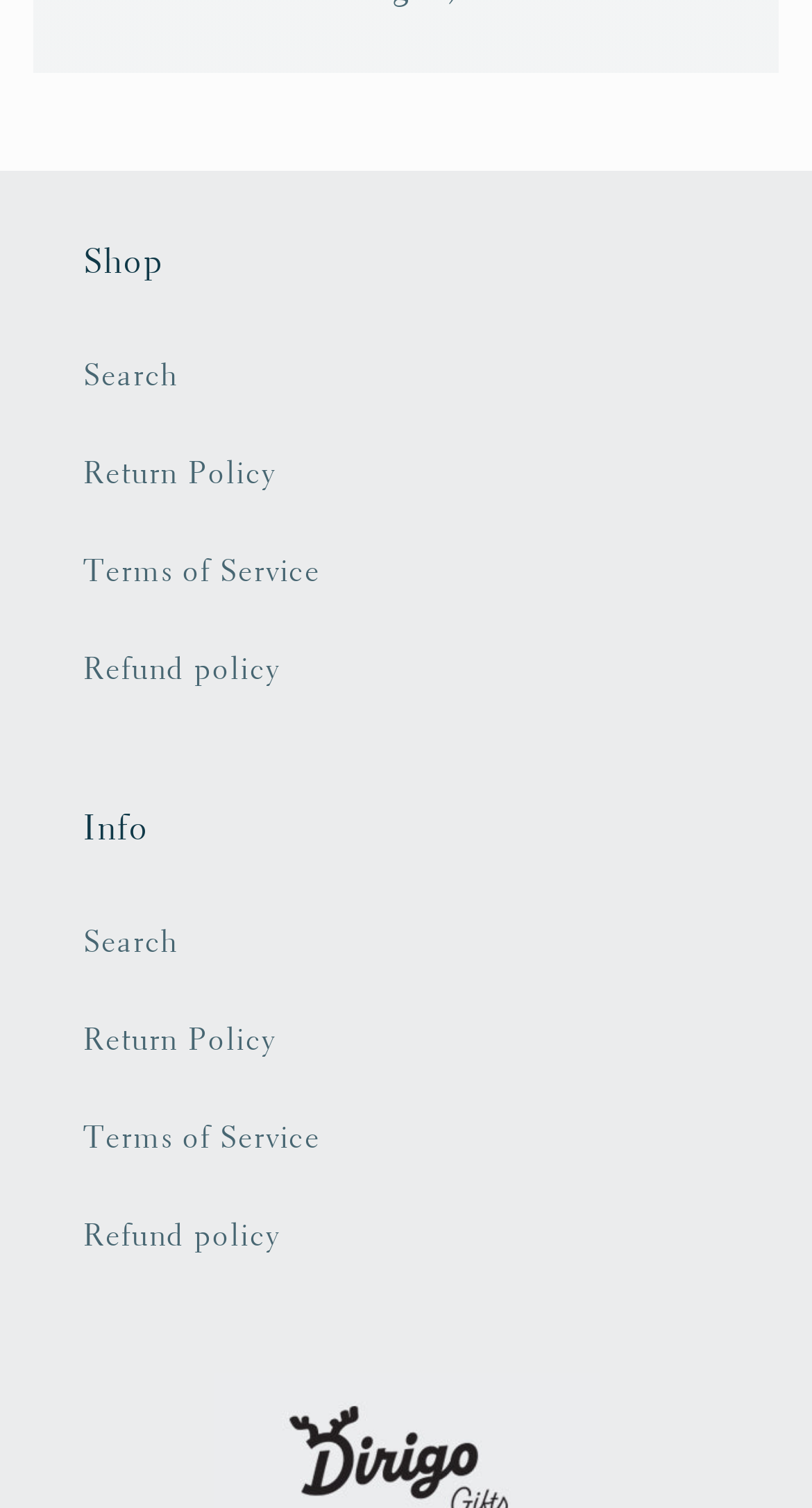What is the last link under 'Shop'?
Examine the image and give a concise answer in one word or a short phrase.

Refund policy